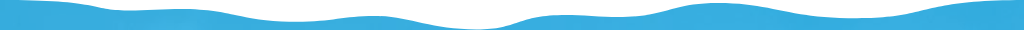Answer this question using a single word or a brief phrase:
What is the design likely to symbolize?

Ease and tranquility